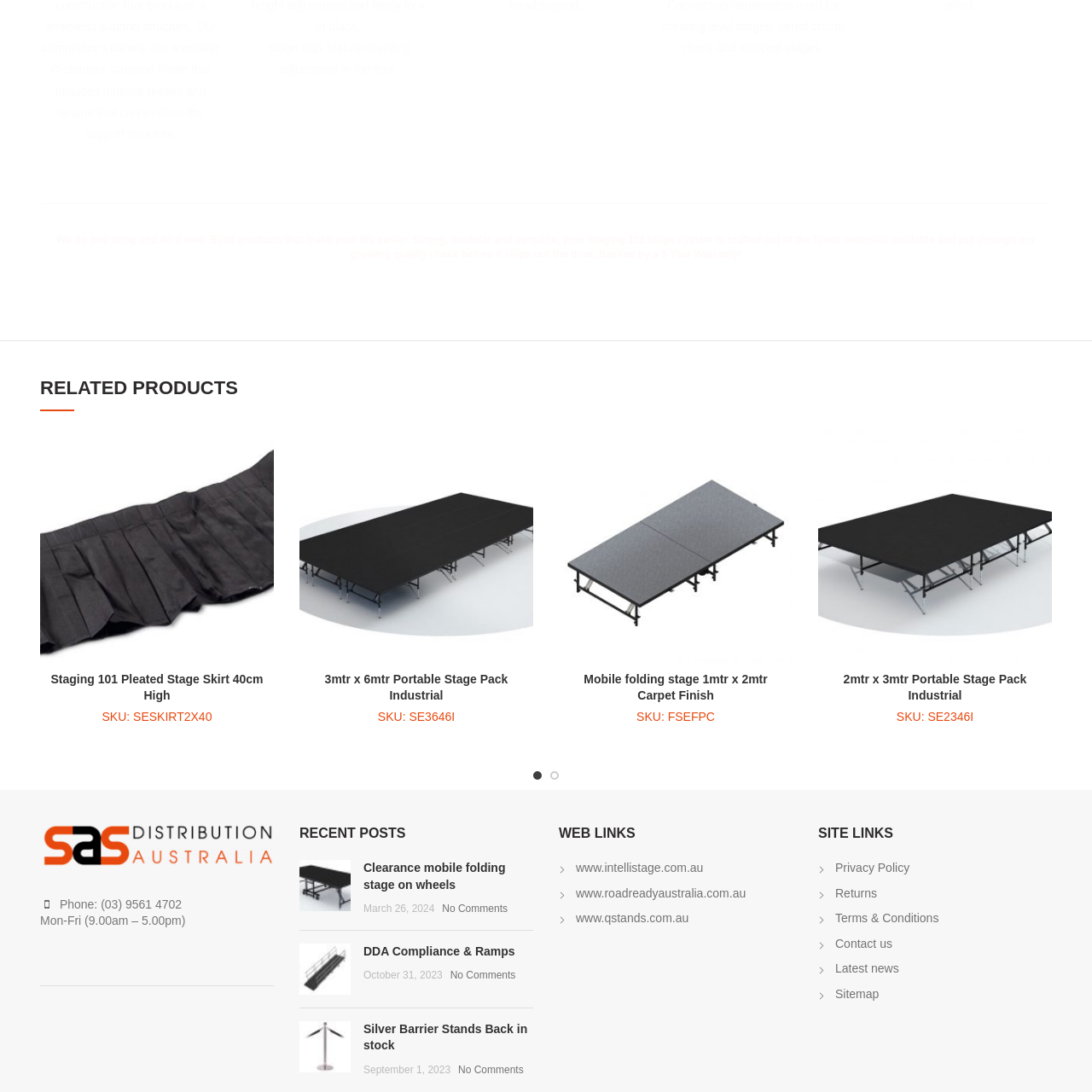Observe the image enclosed by the red rectangle, What kind of events do the stage skirts cater to?
 Give a single word or phrase as your answer.

Various events